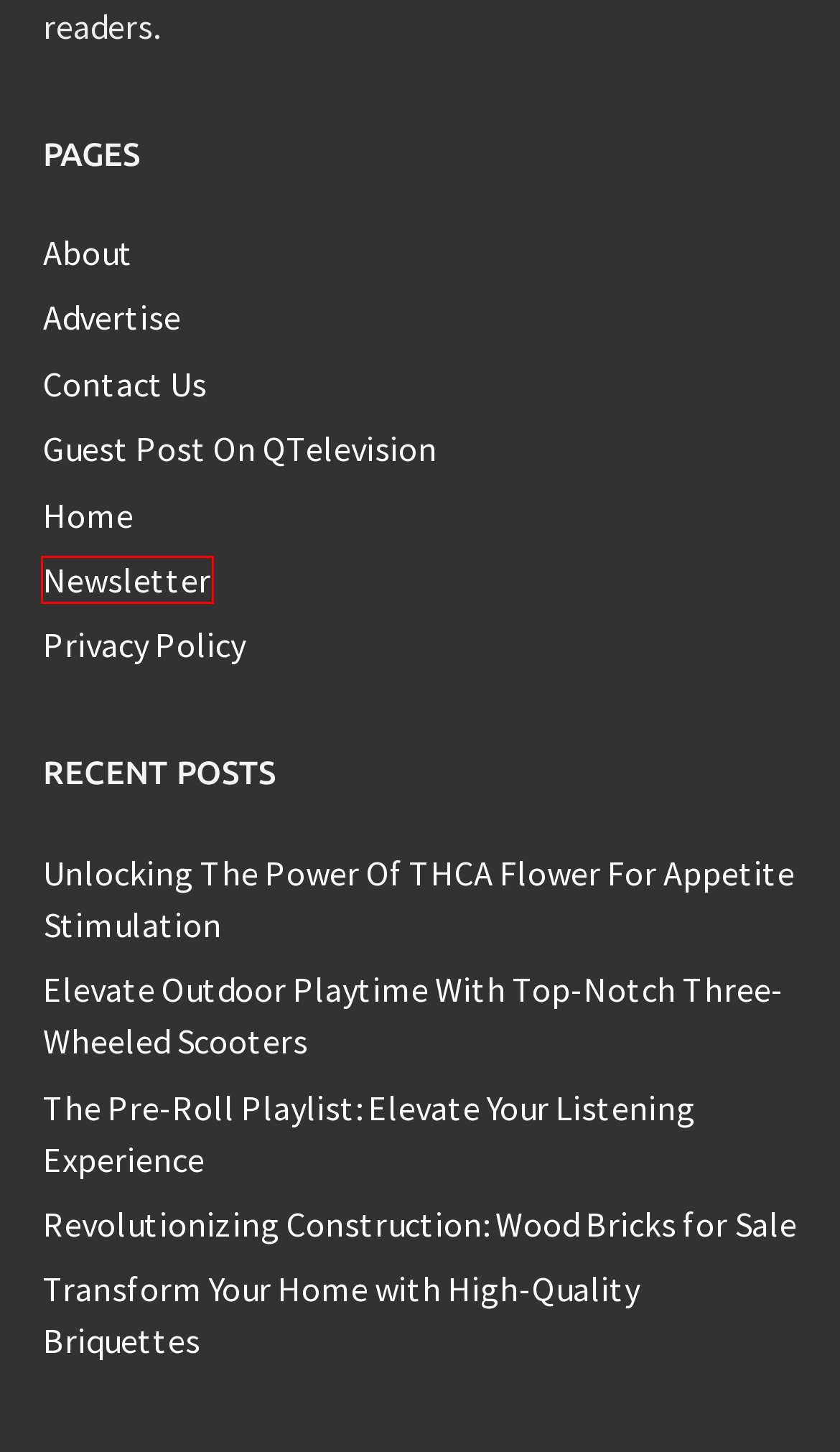You are provided with a screenshot of a webpage that includes a red rectangle bounding box. Please choose the most appropriate webpage description that matches the new webpage after clicking the element within the red bounding box. Here are the candidates:
A. Why People Consider Buying CBD Flowers? – Q Television
B. Guest Post On QTelevision – Q Television
C. Newsletter – Q Television
D. Q Television – Your all-day news source
E. Revolutionizing Construction: Wood Bricks for Sale – Q Television
F. The Pre-Roll Playlist: Elevate Your Listening Experience – Q Television
G. Jim – Q Television
H. Elevate Outdoor Playtime With Top-Notch Three-Wheeled Scooters – Q Television

C